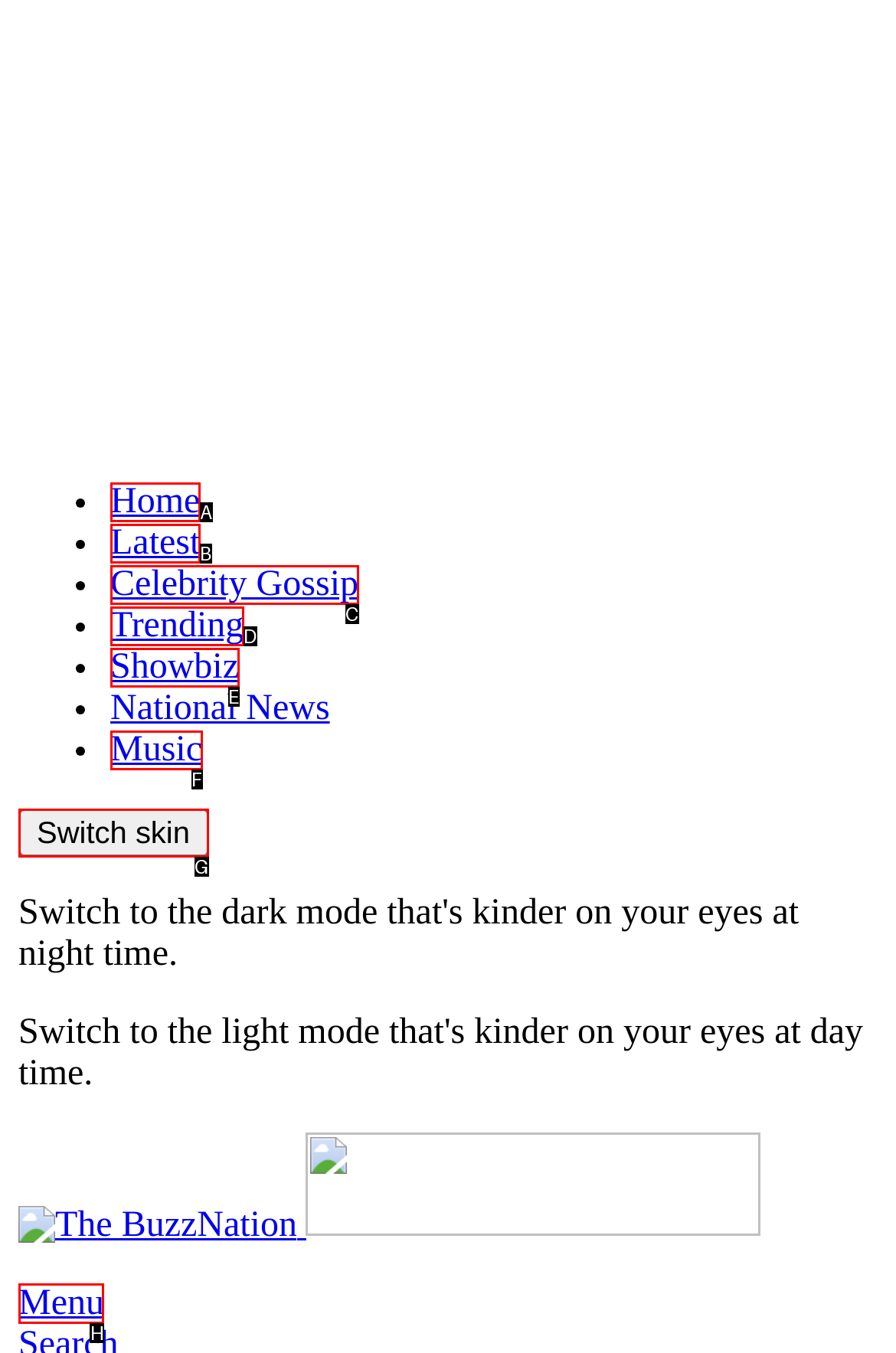Choose the UI element you need to click to carry out the task: open menu.
Respond with the corresponding option's letter.

H